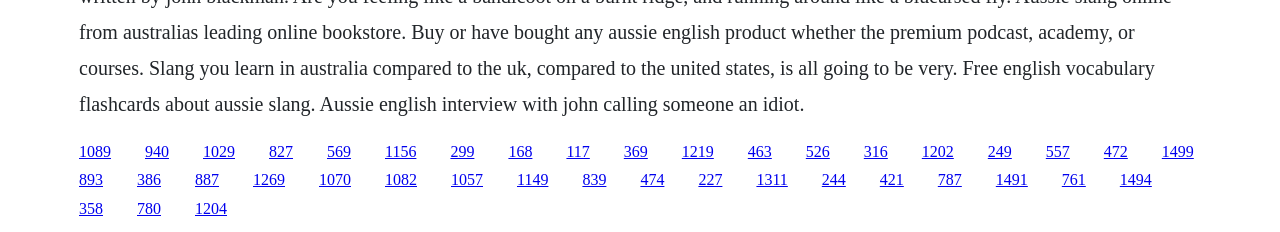Identify the bounding box coordinates of the element to click to follow this instruction: 'visit the third link'. Ensure the coordinates are four float values between 0 and 1, provided as [left, top, right, bottom].

[0.159, 0.615, 0.184, 0.688]